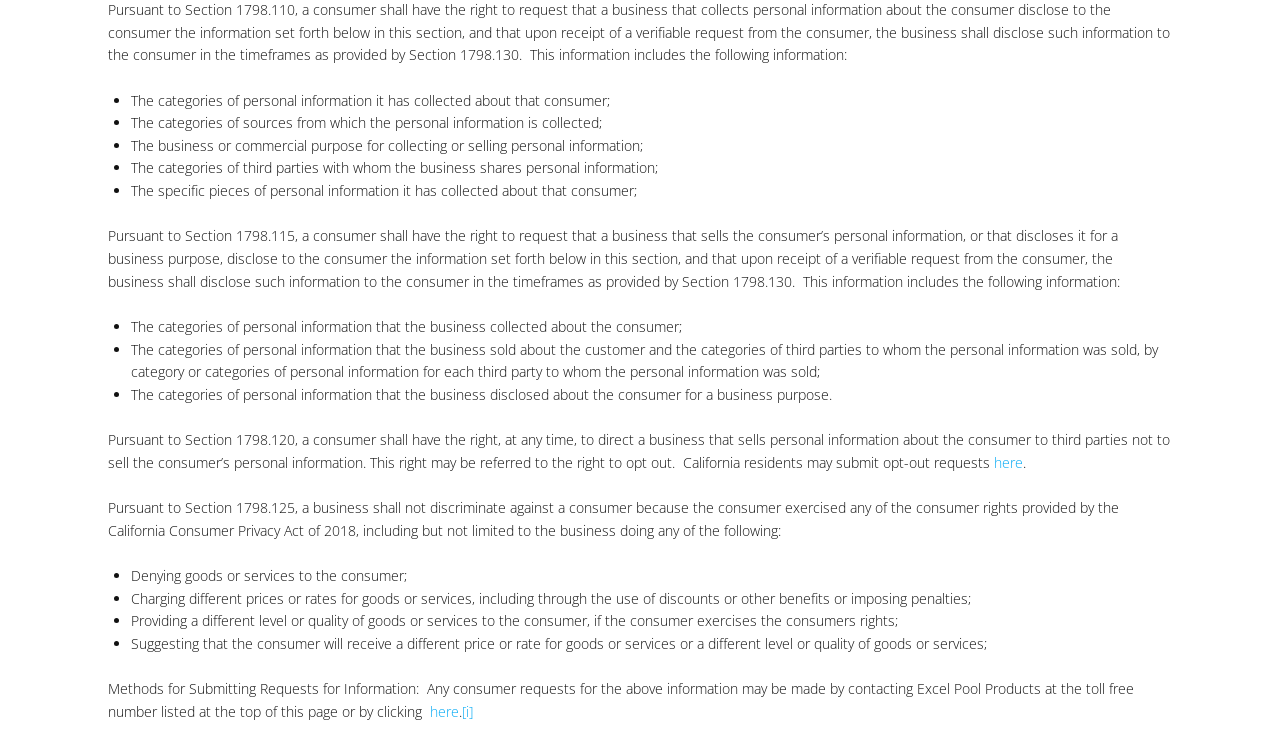Provide the bounding box coordinates of the HTML element described by the text: "Software".

None